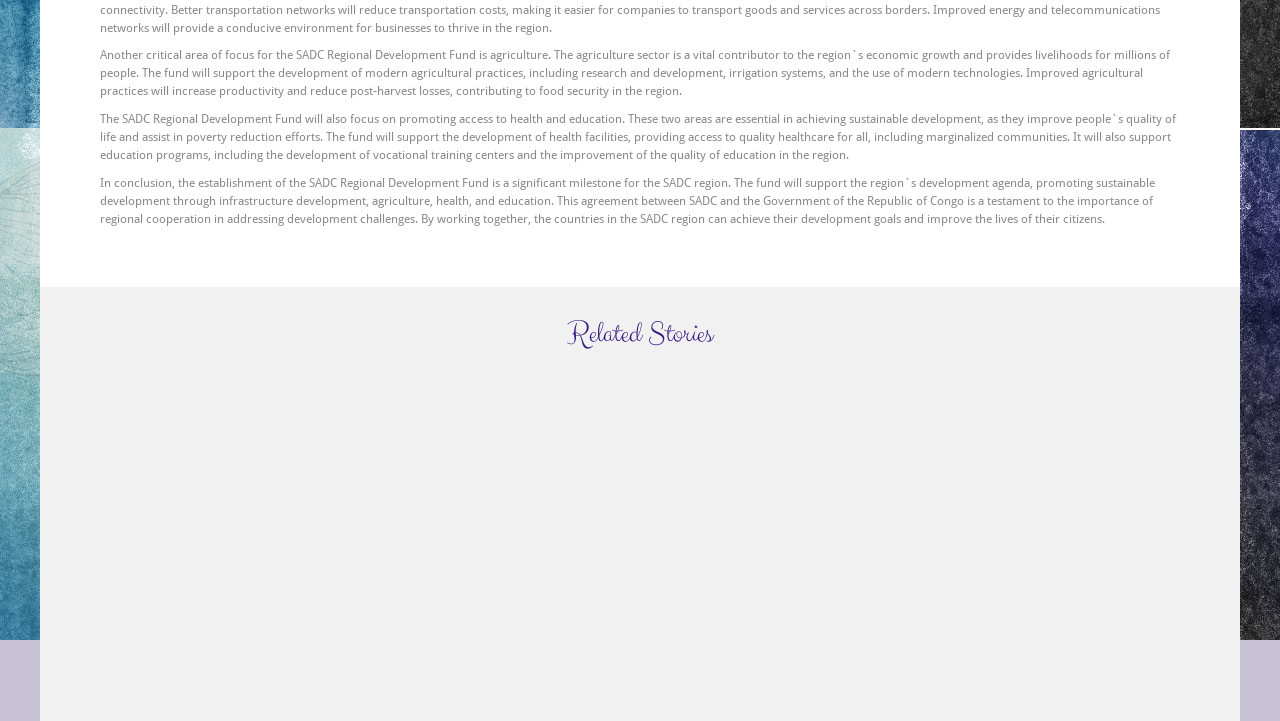Extract the bounding box coordinates for the UI element described by the text: "Arbitration Agreement Employment Reddit". The coordinates should be in the form of [left, top, right, bottom] with values between 0 and 1.

[0.363, 0.624, 0.444, 0.771]